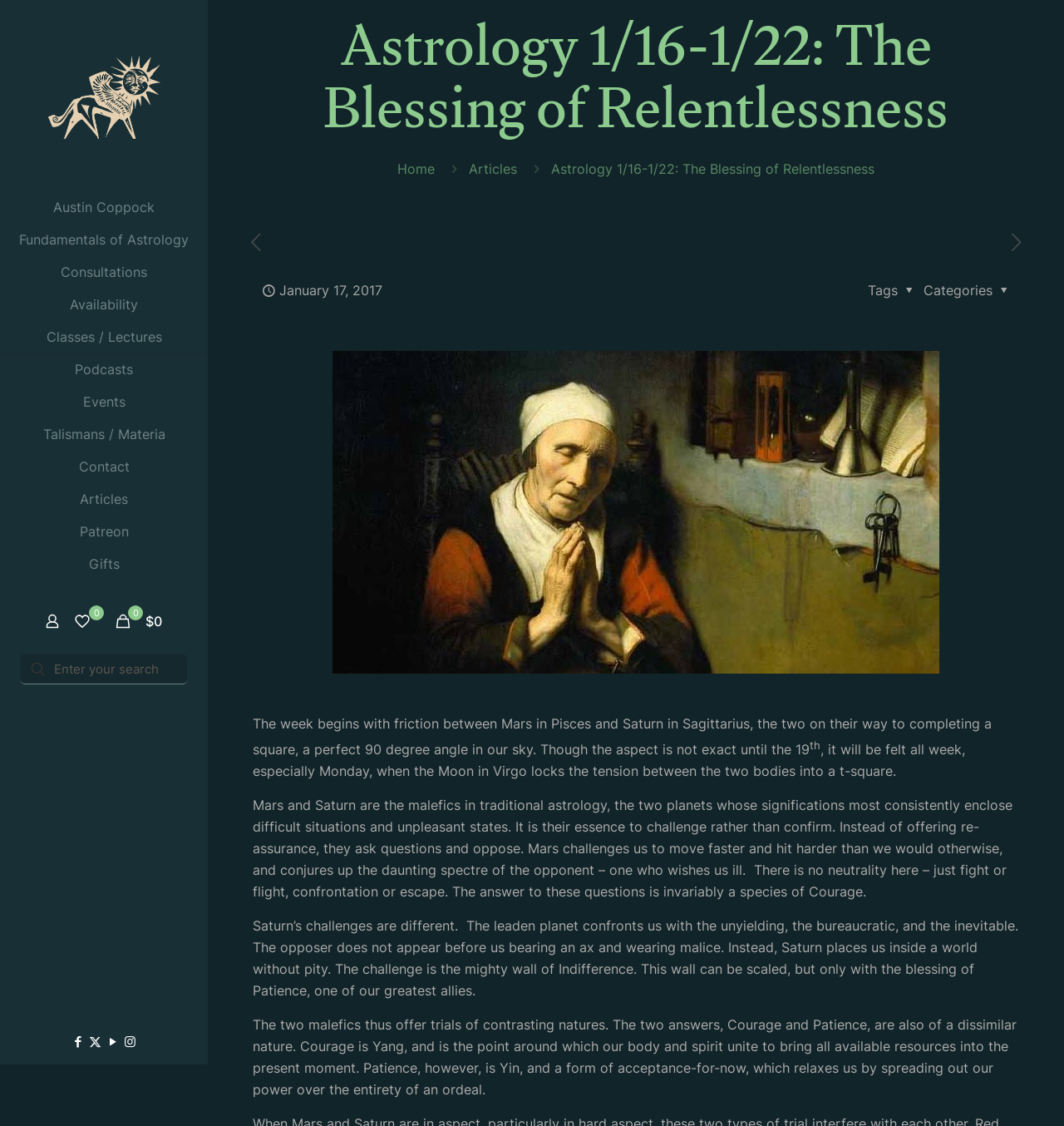Please analyze the image and give a detailed answer to the question:
What is the date of this article?

I found the answer by looking at the time element, which has a static text 'January 17, 2017'. This suggests that the date of the article is January 17, 2017.